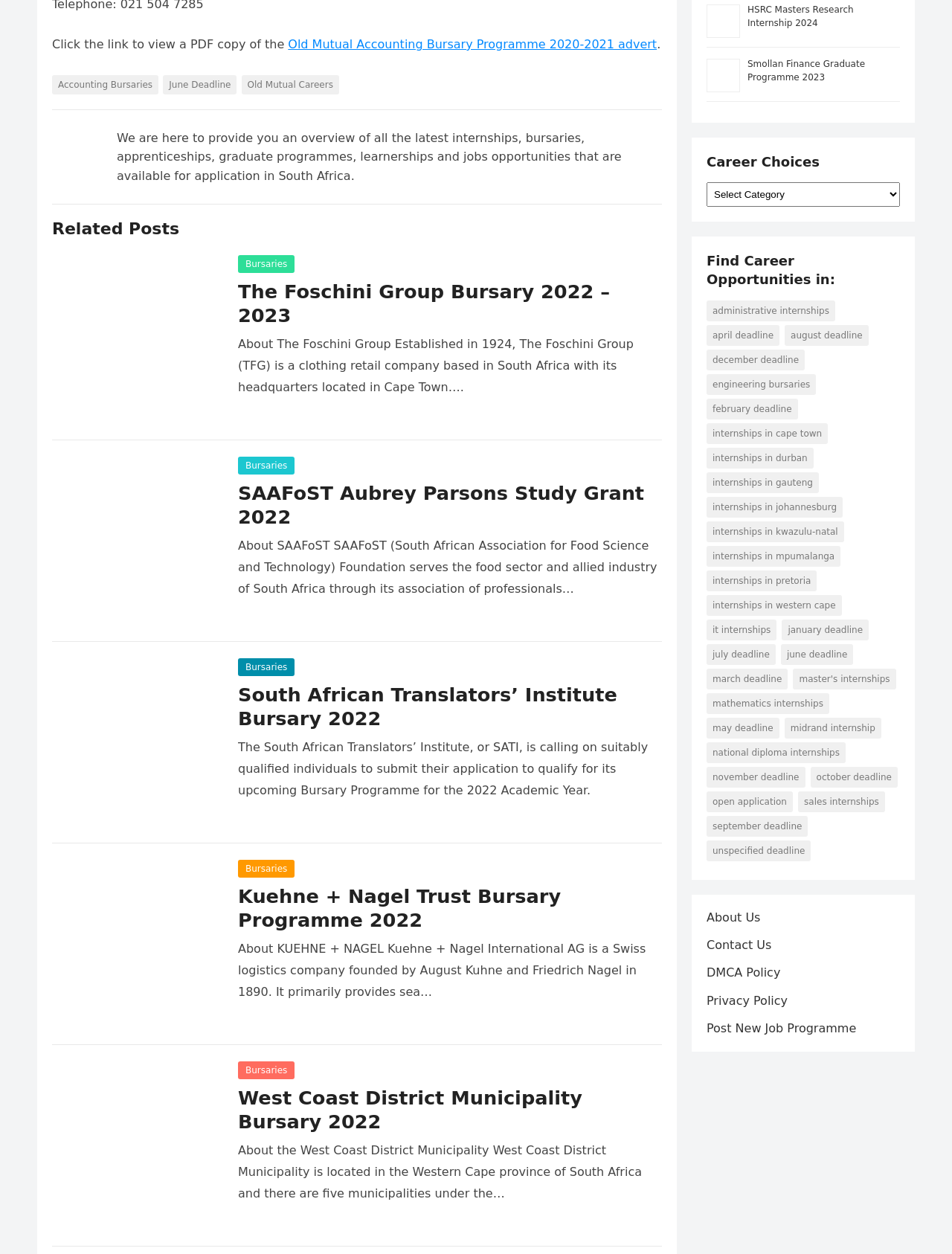Kindly provide the bounding box coordinates of the section you need to click on to fulfill the given instruction: "Learn about the West Coast District Municipality Bursary 2022".

[0.055, 0.867, 0.695, 0.905]